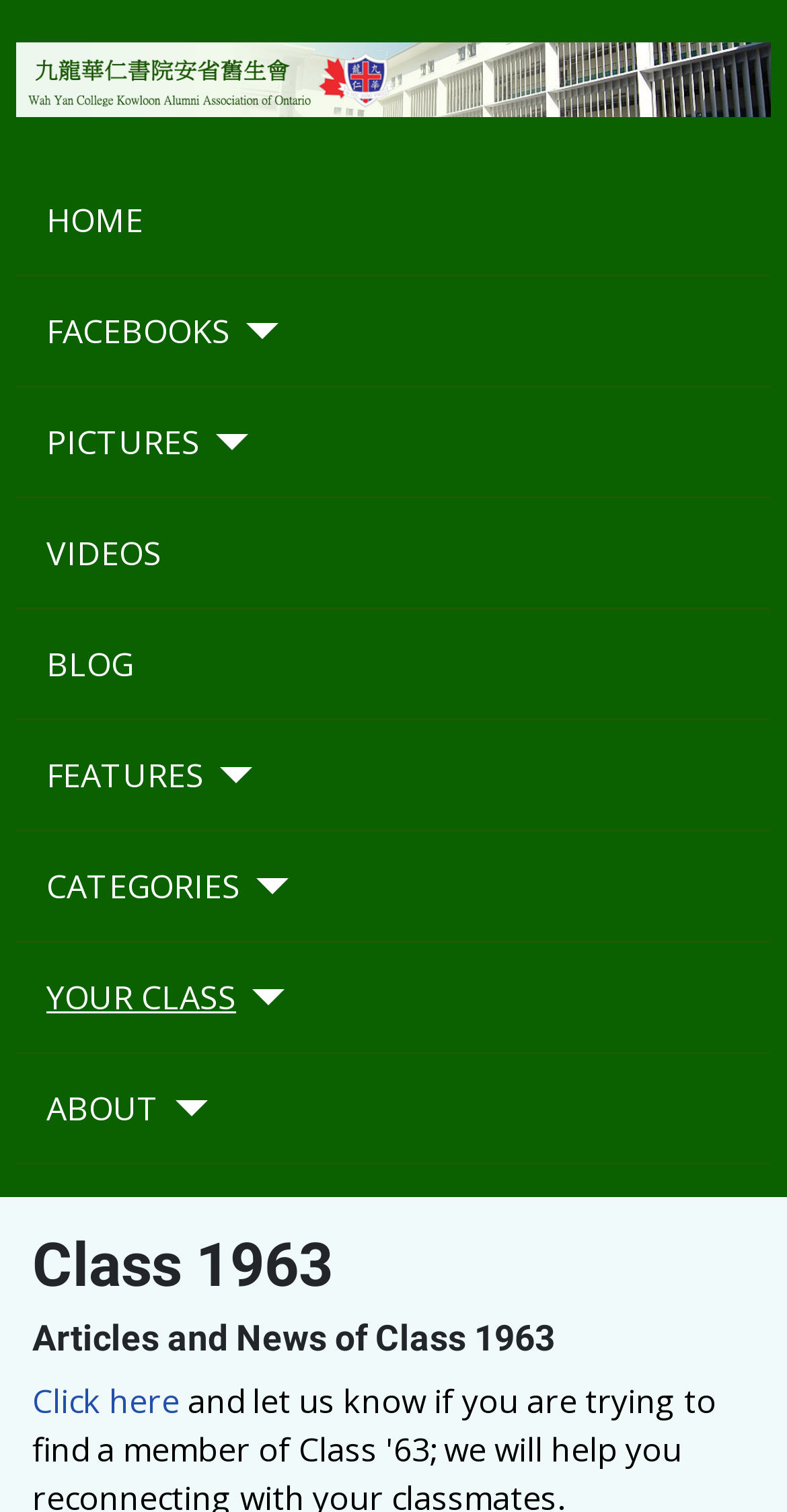What is the title of the section below the main heading?
Respond with a short answer, either a single word or a phrase, based on the image.

Articles and News of Class 1963